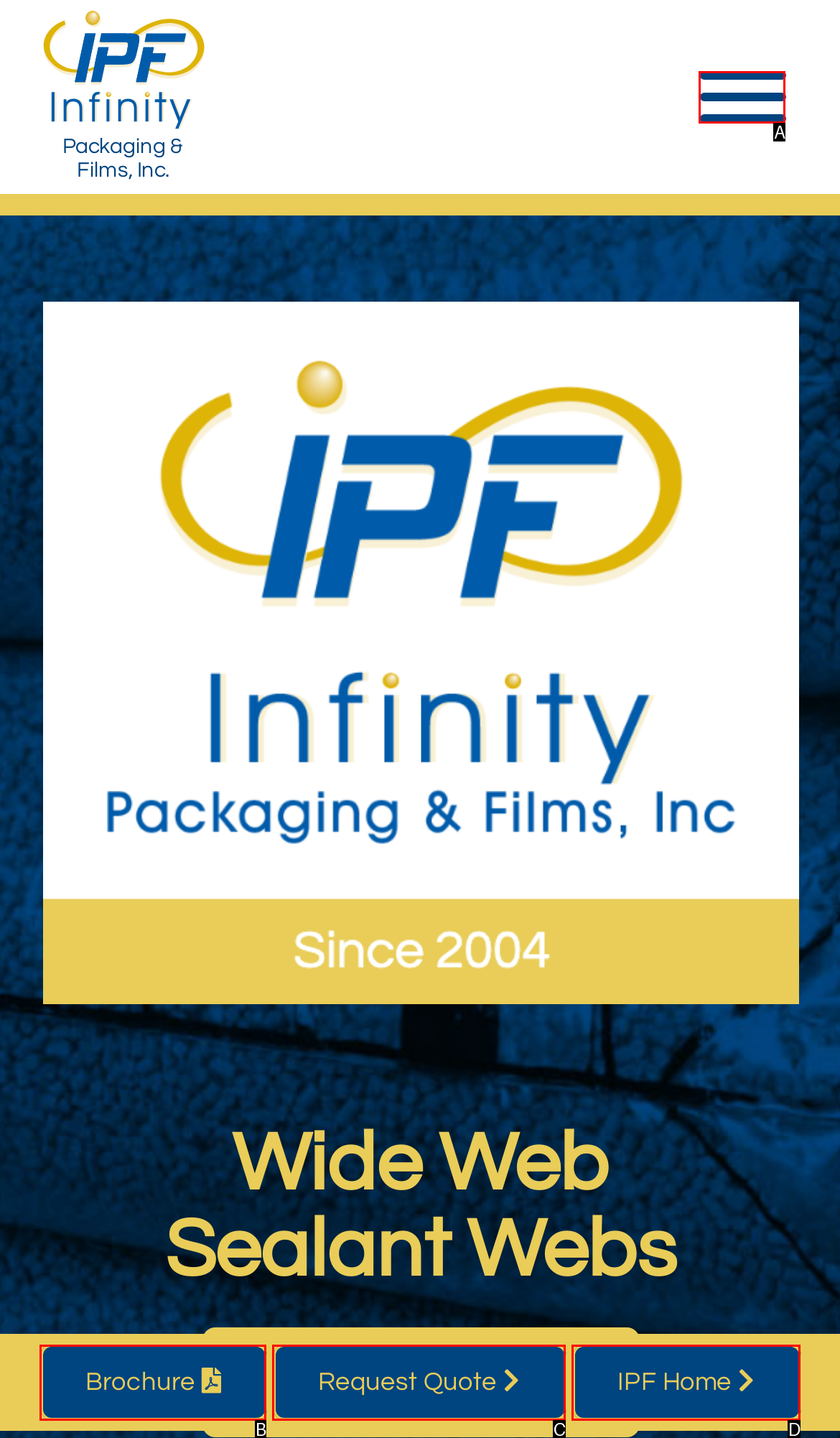Given the description: Brochure, identify the matching HTML element. Provide the letter of the correct option.

B